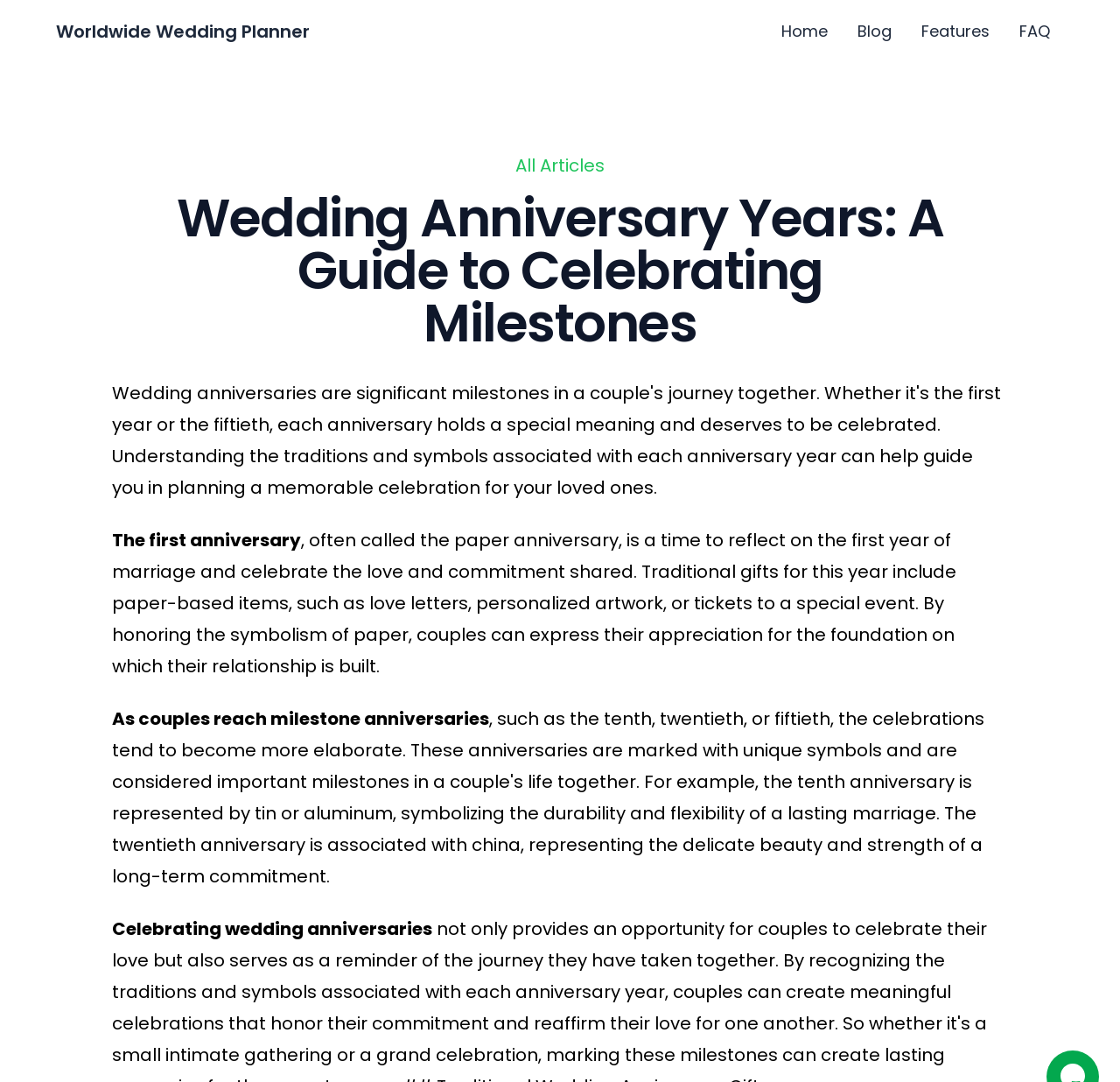Locate the bounding box of the UI element based on this description: "FAQ". Provide four float numbers between 0 and 1 as [left, top, right, bottom].

[0.898, 0.013, 0.95, 0.045]